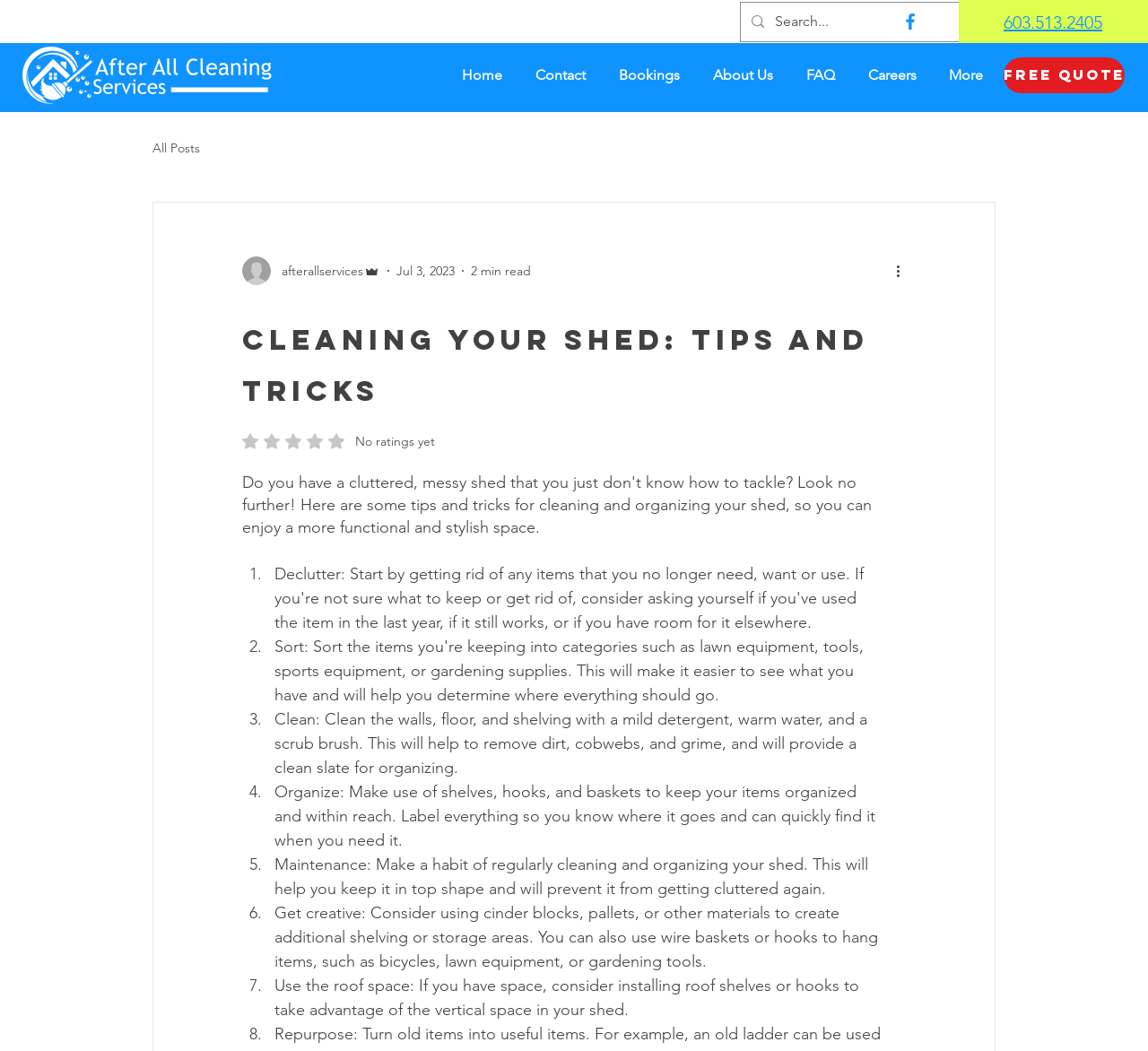Can you identify the bounding box coordinates of the clickable region needed to carry out this instruction: 'Read the 'All Posts' blog'? The coordinates should be four float numbers within the range of 0 to 1, stated as [left, top, right, bottom].

[0.133, 0.133, 0.174, 0.148]